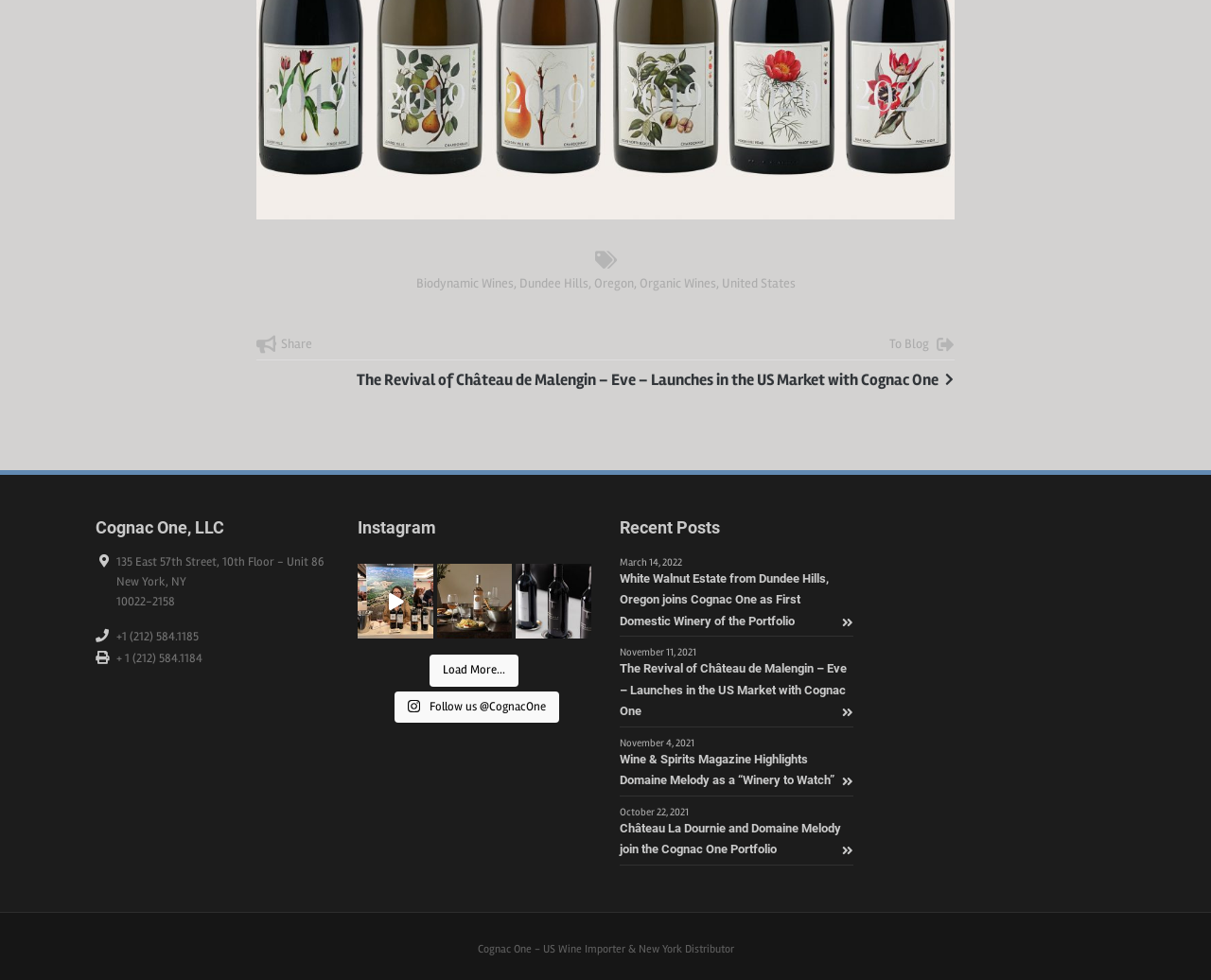Using the description: "Oregon", determine the UI element's bounding box coordinates. Ensure the coordinates are in the format of four float numbers between 0 and 1, i.e., [left, top, right, bottom].

[0.49, 0.281, 0.523, 0.298]